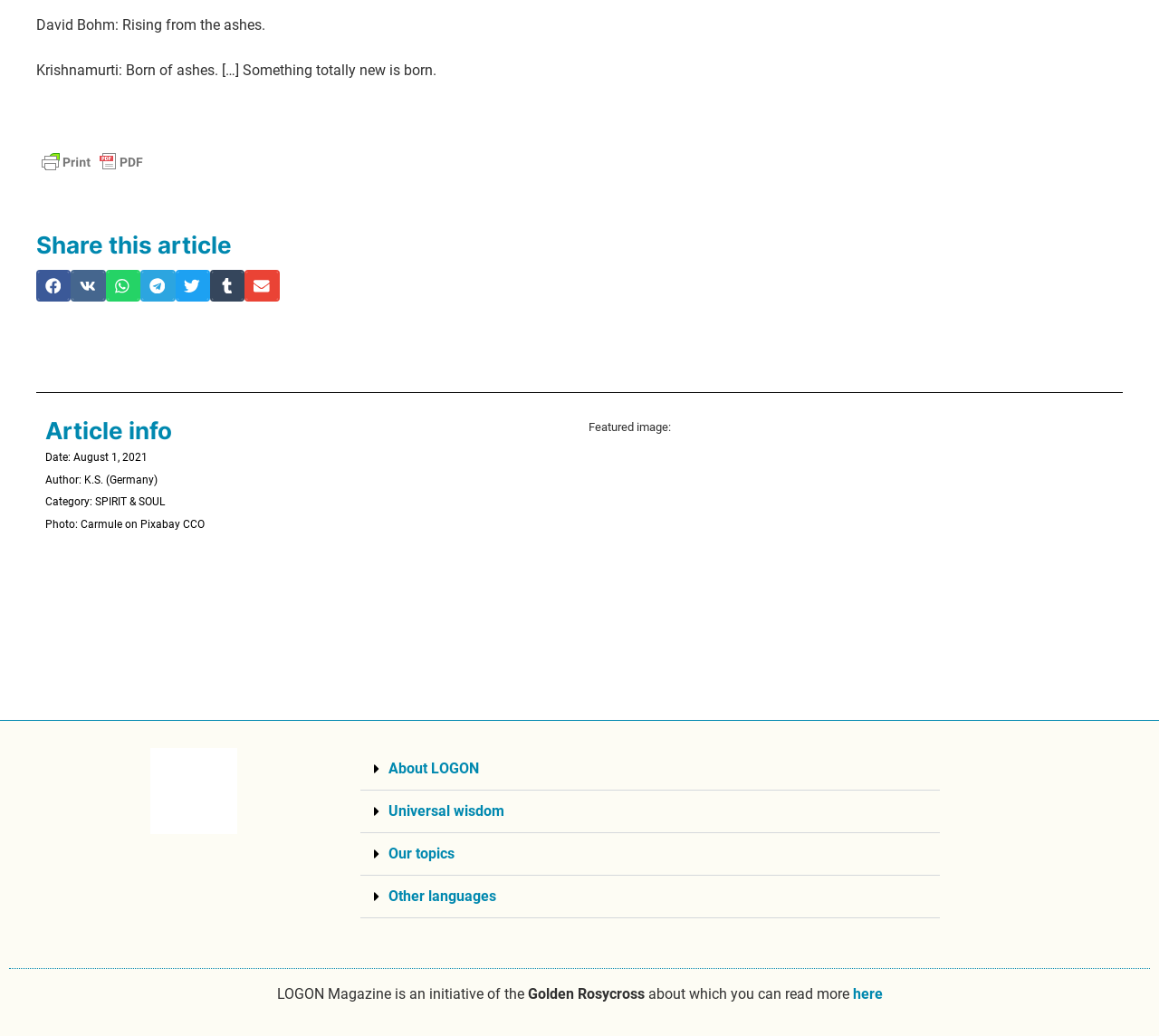Specify the bounding box coordinates of the area that needs to be clicked to achieve the following instruction: "View article in SPIRIT & SOUL category".

[0.082, 0.478, 0.142, 0.49]